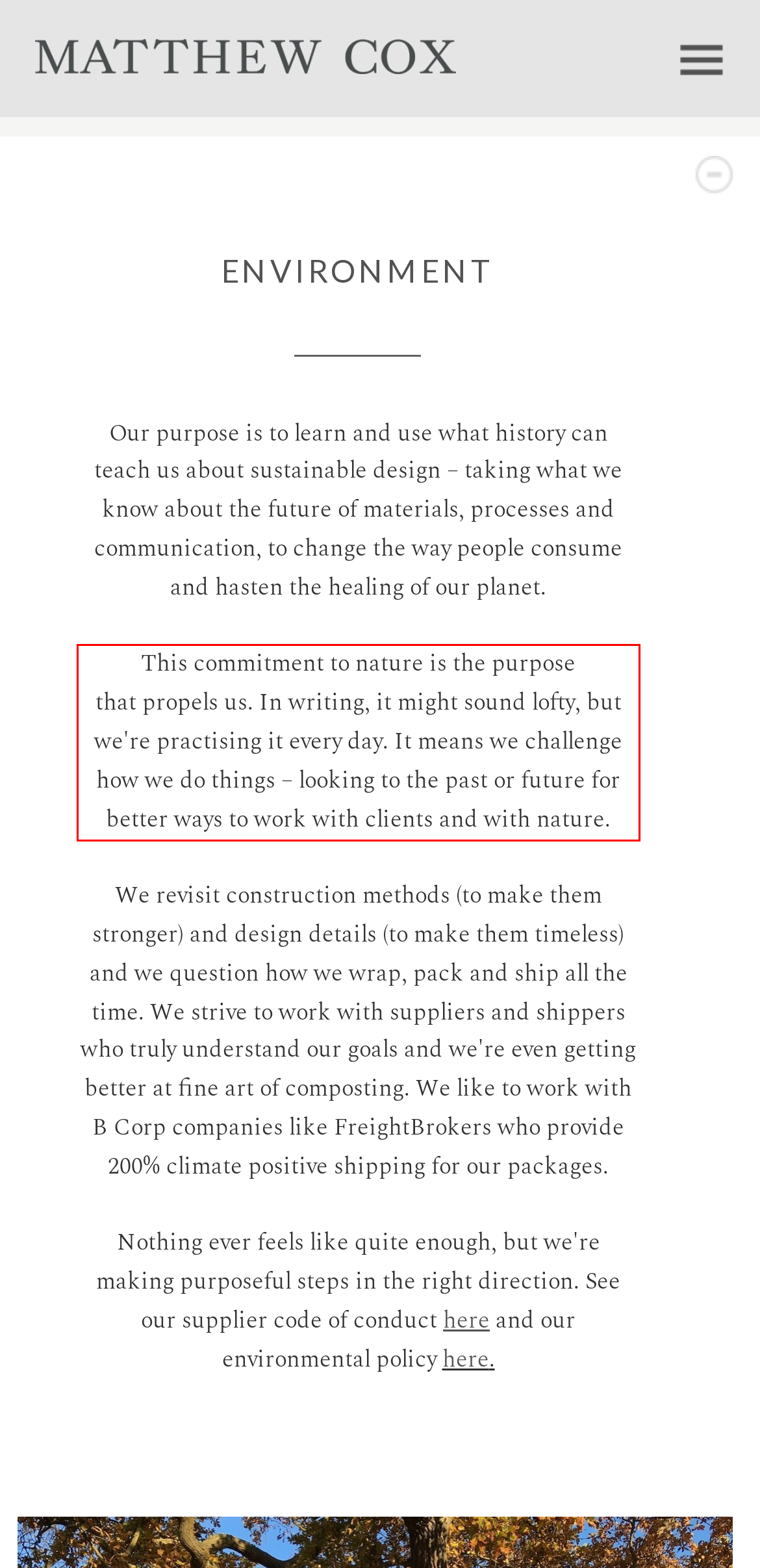Identify and extract the text within the red rectangle in the screenshot of the webpage.

This commitment to nature is the purpose that propels us. In writing, it might sound lofty, but we're practising it every day. It means we challenge how we do things – looking to the past or future for better ways to work with clients and with nature.